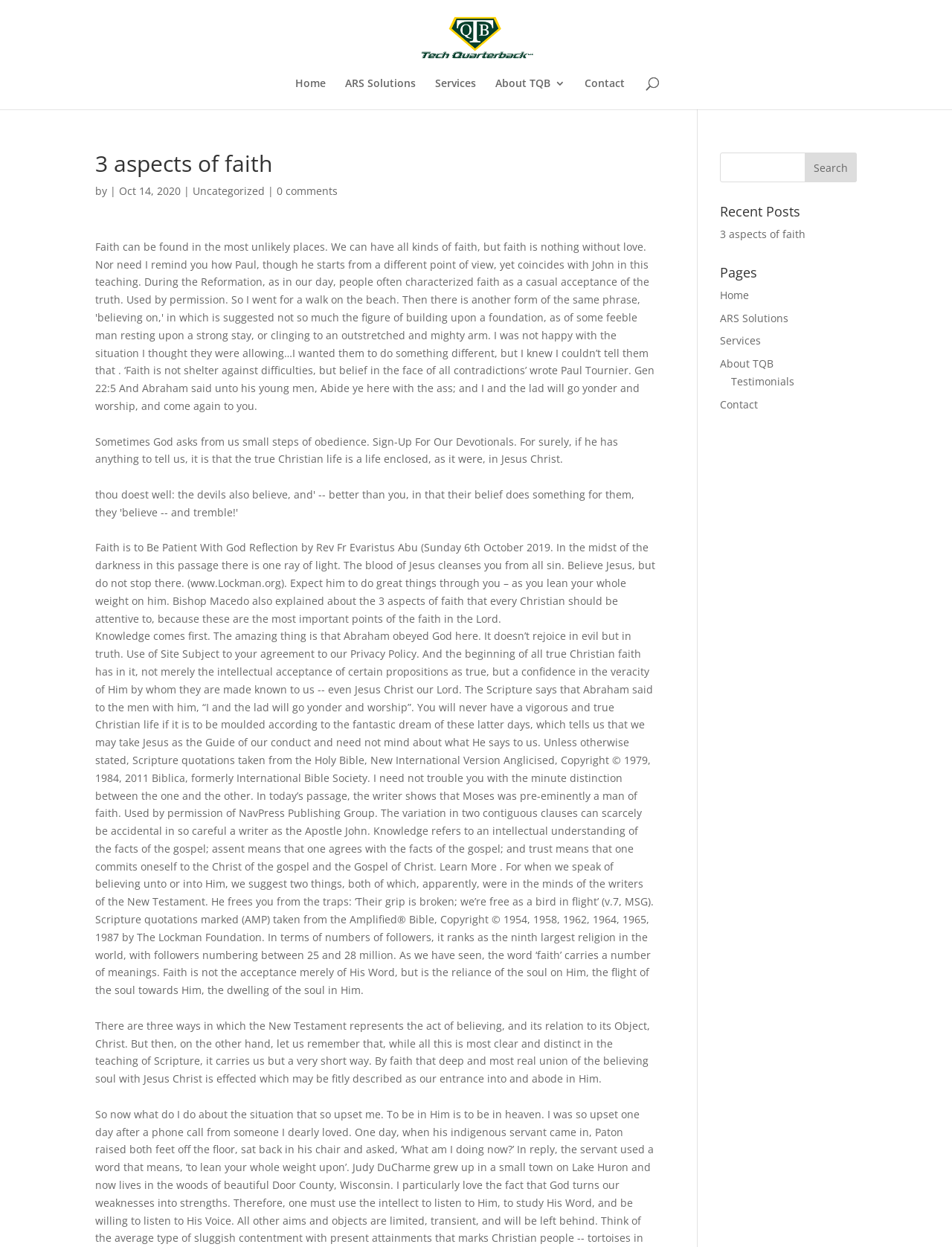Identify the bounding box coordinates for the element you need to click to achieve the following task: "Click on the 'Contact' link". Provide the bounding box coordinates as four float numbers between 0 and 1, in the form [left, top, right, bottom].

[0.614, 0.063, 0.656, 0.088]